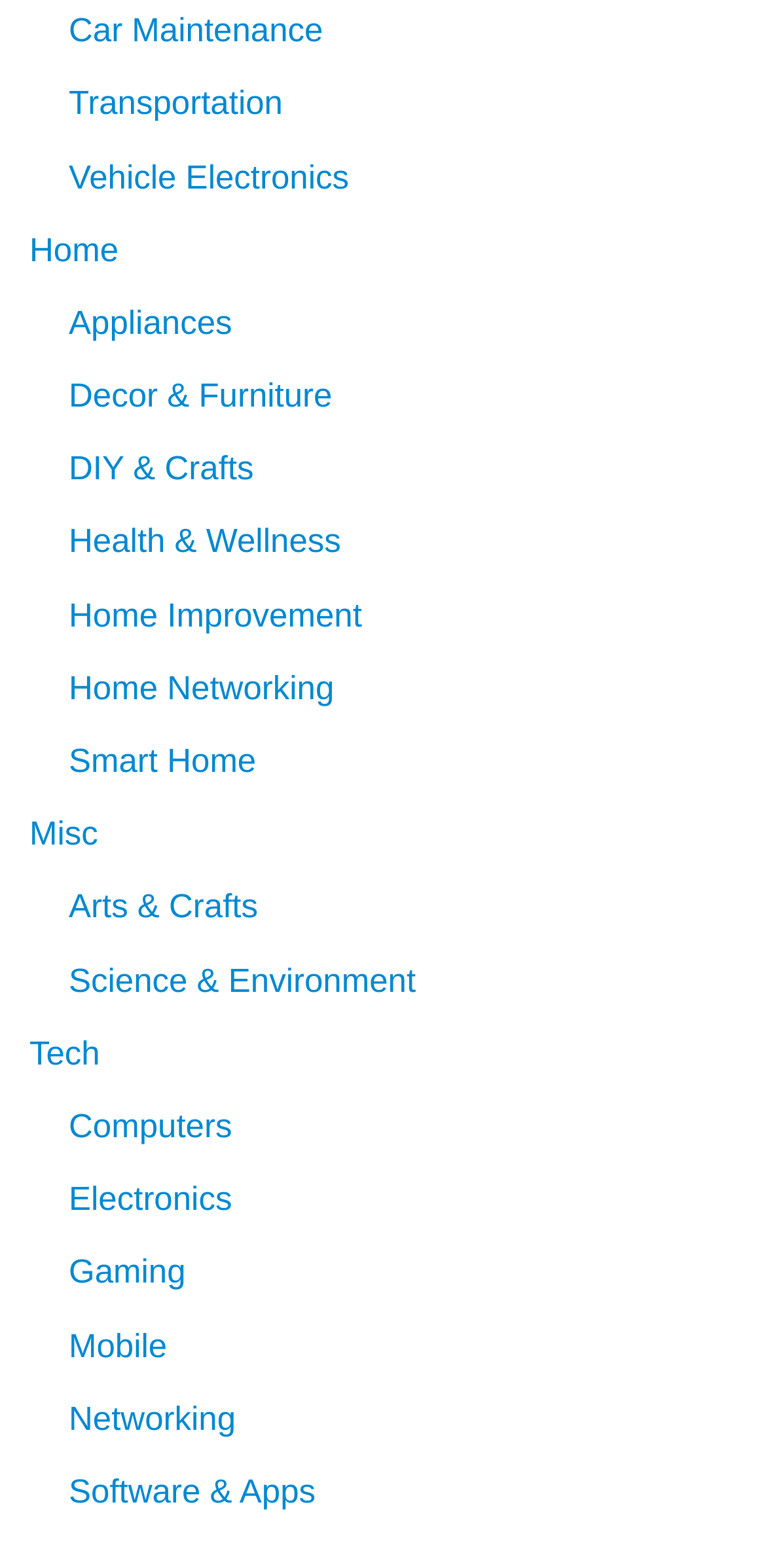Give a concise answer using one word or a phrase to the following question:
What is the first category listed?

Car Maintenance